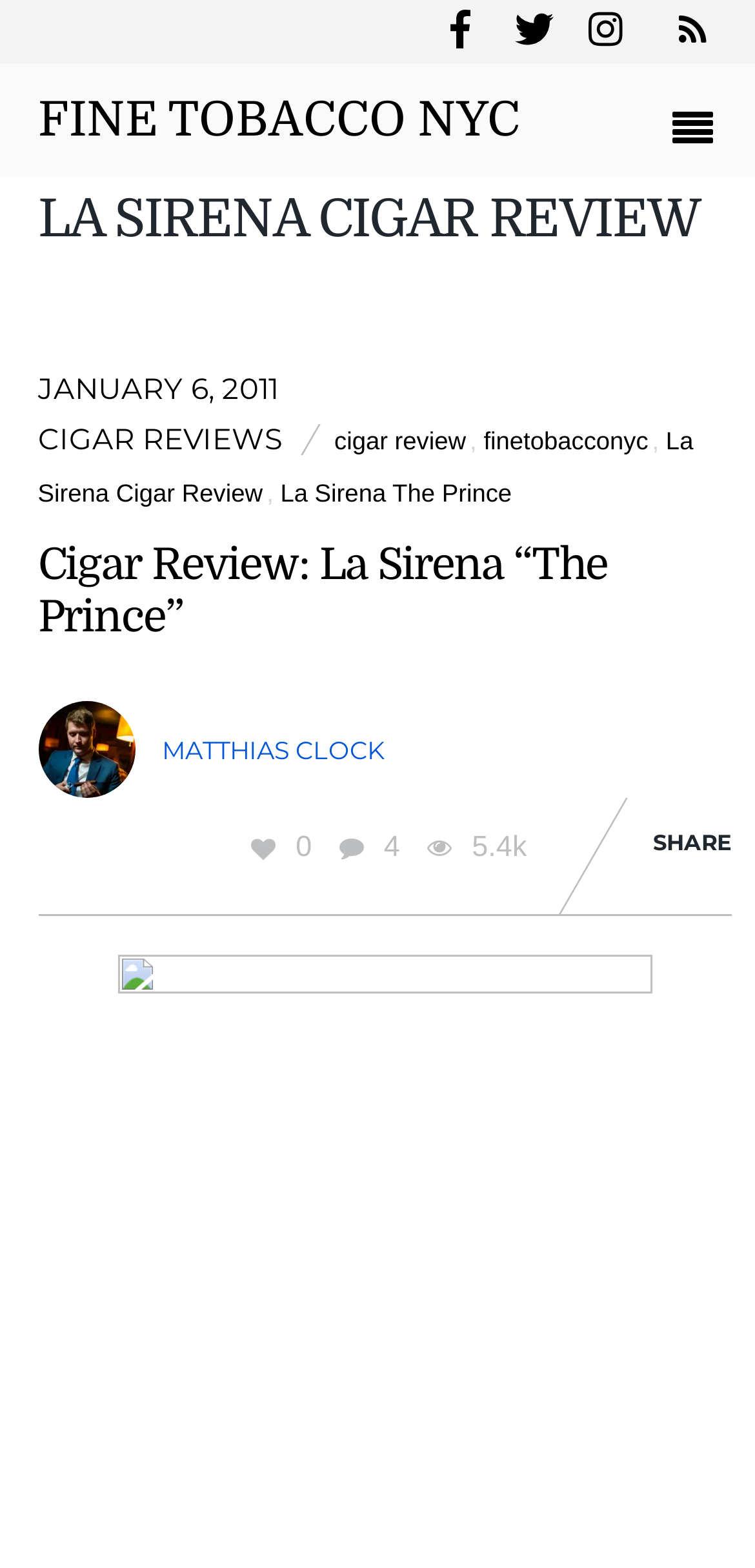Could you highlight the region that needs to be clicked to execute the instruction: "Visit Facebook page"?

[0.574, 0.006, 0.646, 0.027]